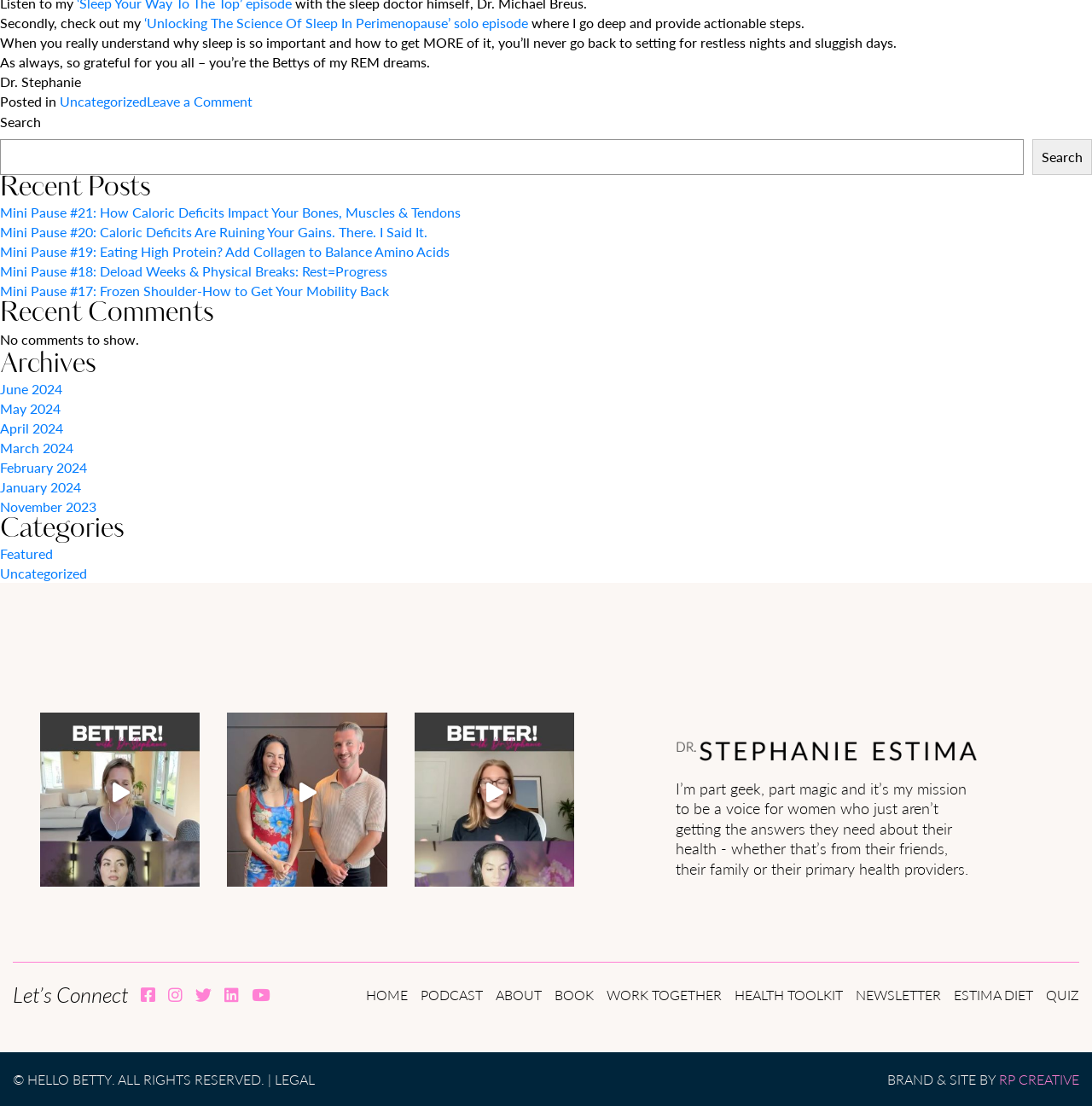What is the author's profession? Refer to the image and provide a one-word or short phrase answer.

Psychologist